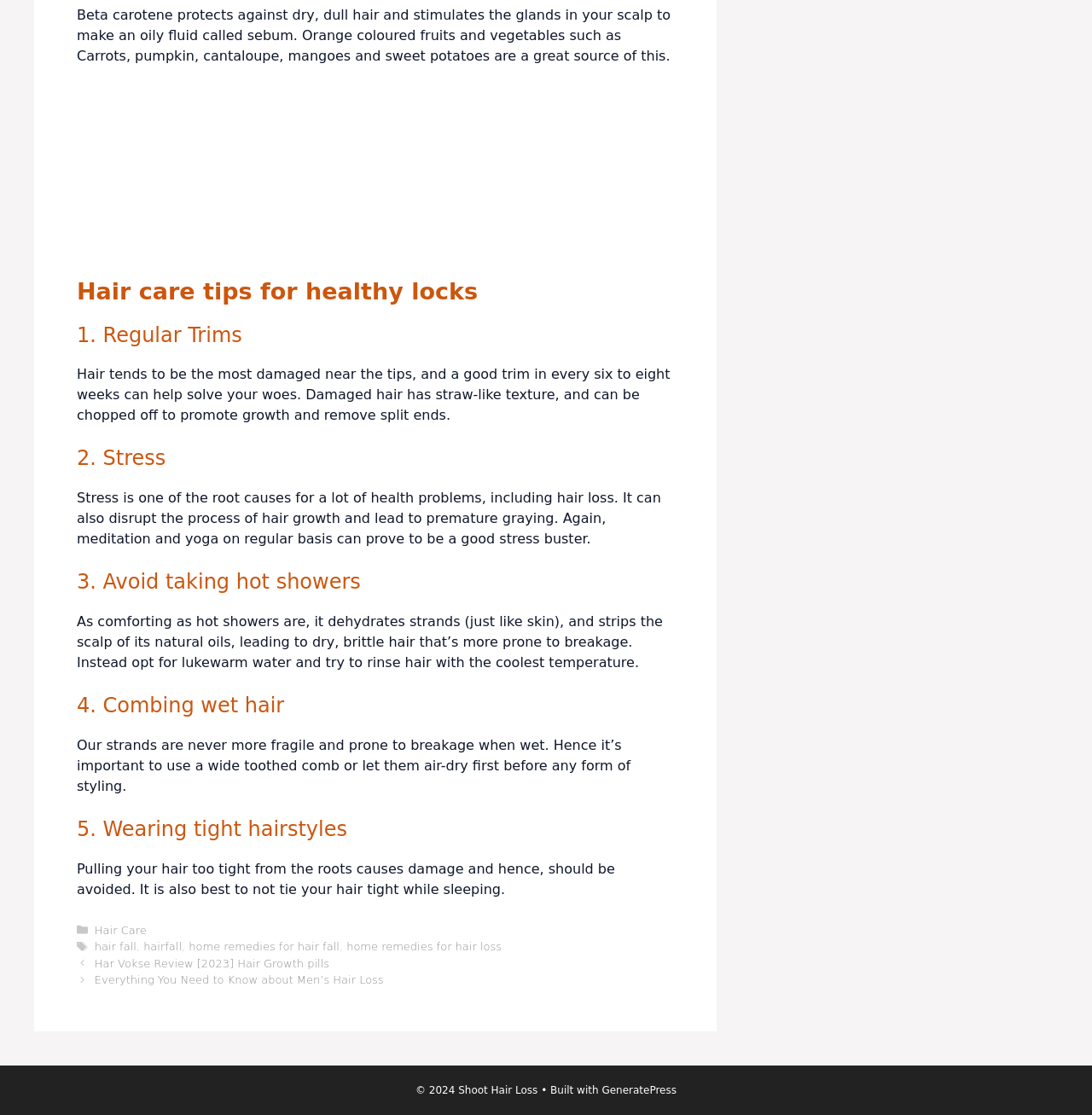What is the topic of the webpage?
Could you give a comprehensive explanation in response to this question?

Based on the headings and content of the webpage, it appears to be discussing tips and advice for healthy hair, including regular trims, managing stress, and avoiding hot showers.